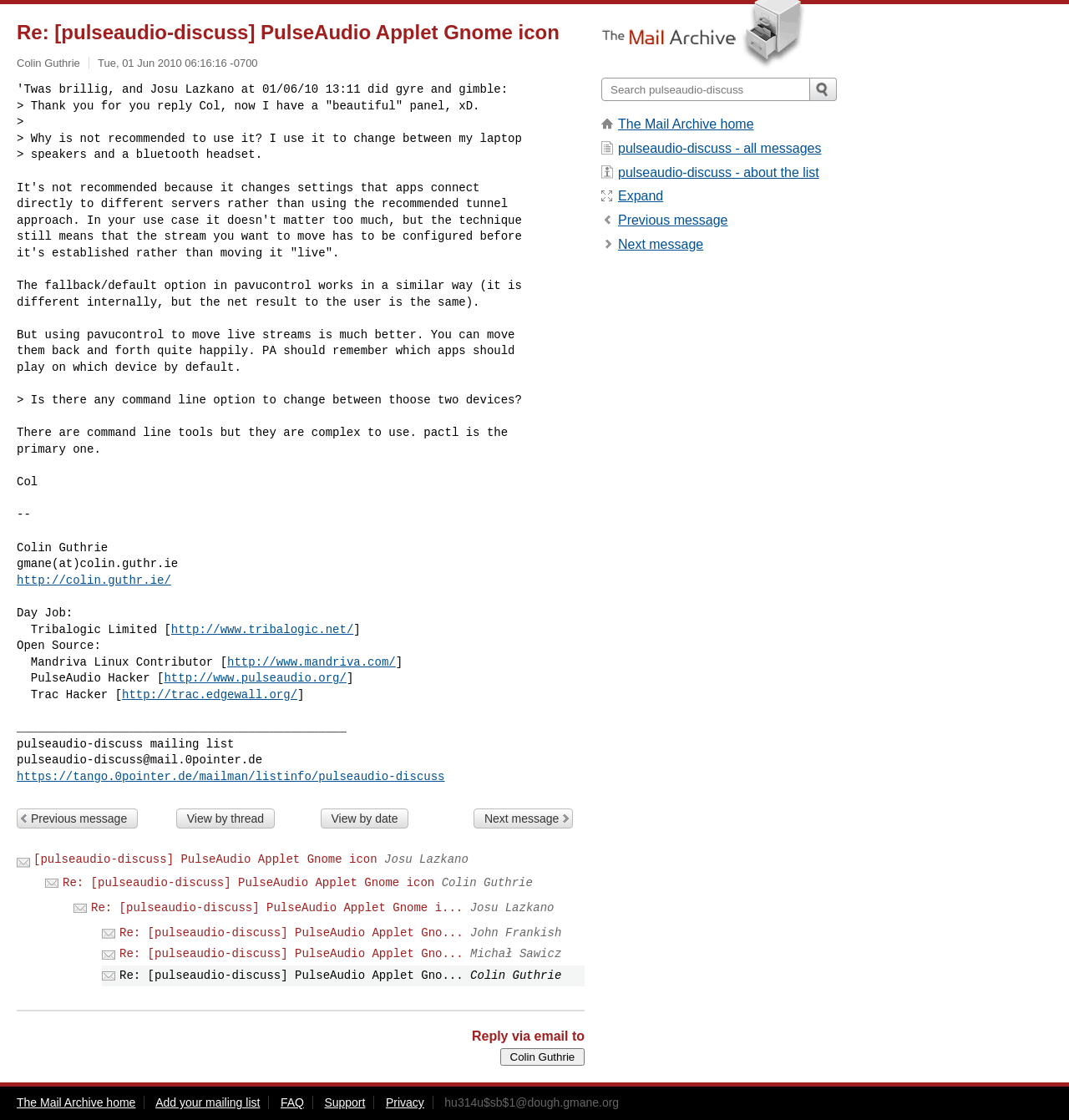Locate the bounding box for the described UI element: "[pulseaudio-discuss] PulseAudio Applet Gnome icon". Ensure the coordinates are four float numbers between 0 and 1, formatted as [left, top, right, bottom].

[0.031, 0.762, 0.353, 0.774]